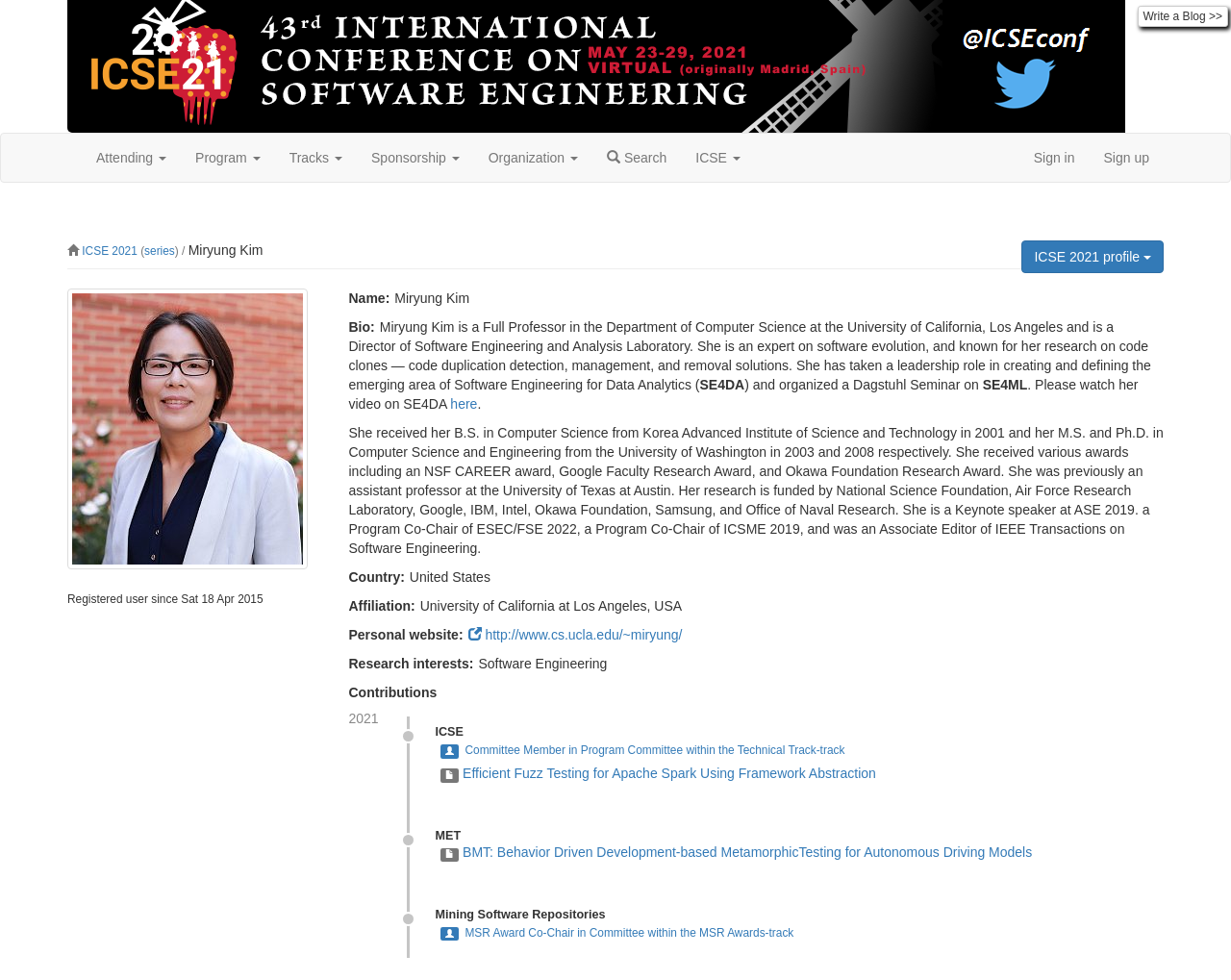Given the element description: "http://www.cs.ucla.edu/~miryung/", predict the bounding box coordinates of this UI element. The coordinates must be four float numbers between 0 and 1, given as [left, top, right, bottom].

[0.38, 0.64, 0.554, 0.656]